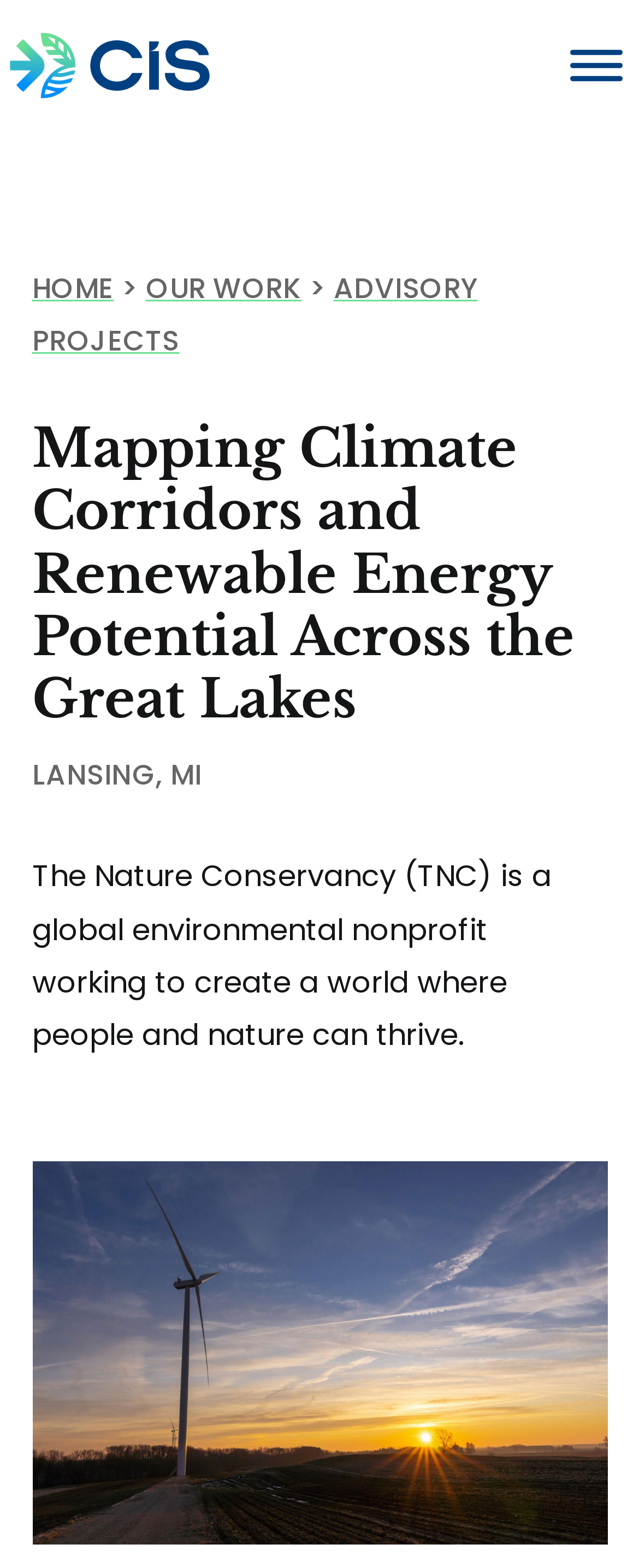What is the name of the organization?
Refer to the screenshot and respond with a concise word or phrase.

The Nature Conservancy